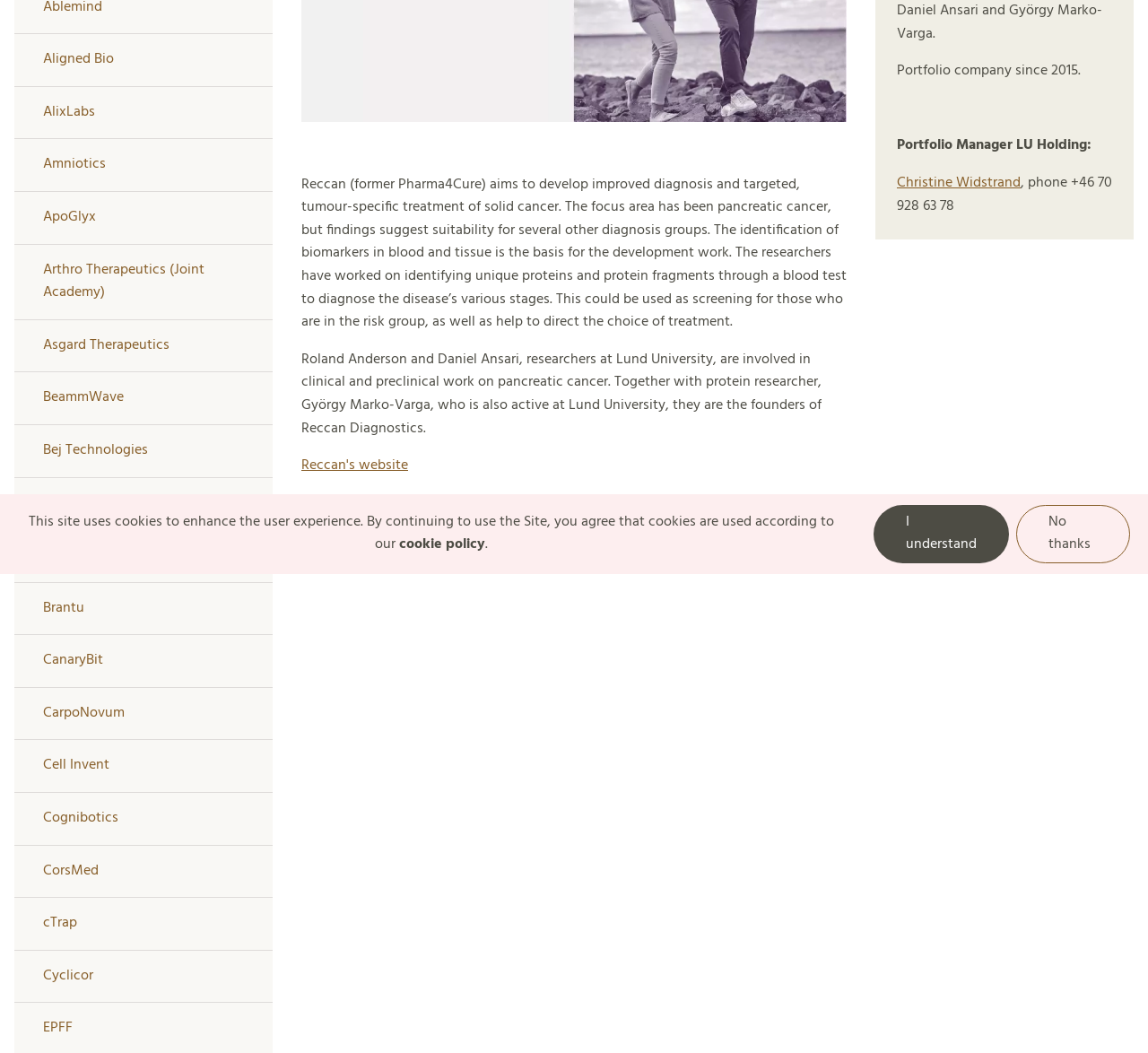Using the provided element description: "CorsMed", identify the bounding box coordinates. The coordinates should be four floats between 0 and 1 in the order [left, top, right, bottom].

[0.012, 0.803, 0.238, 0.852]